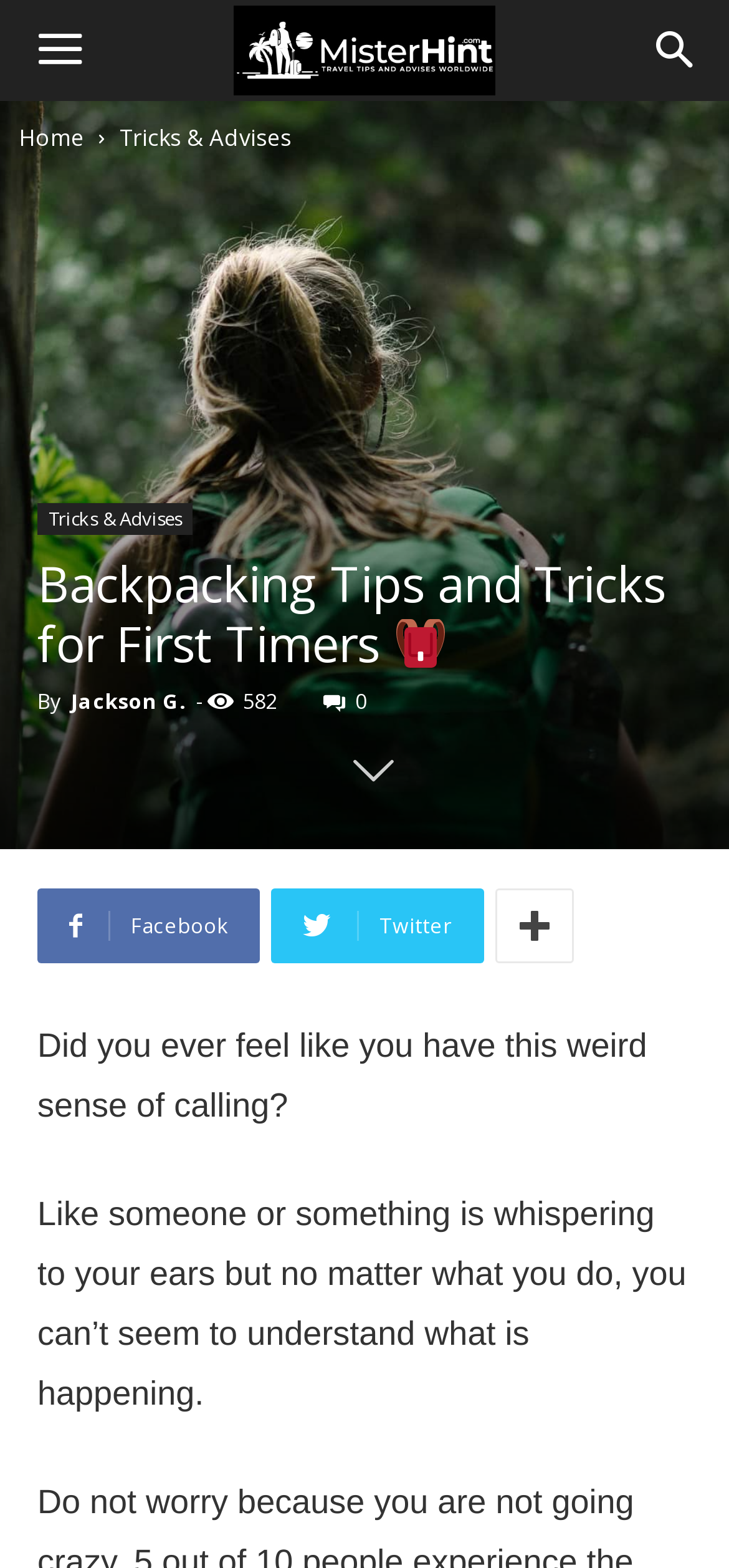Ascertain the bounding box coordinates for the UI element detailed here: "Tricks & Advises". The coordinates should be provided as [left, top, right, bottom] with each value being a float between 0 and 1.

[0.164, 0.078, 0.4, 0.098]